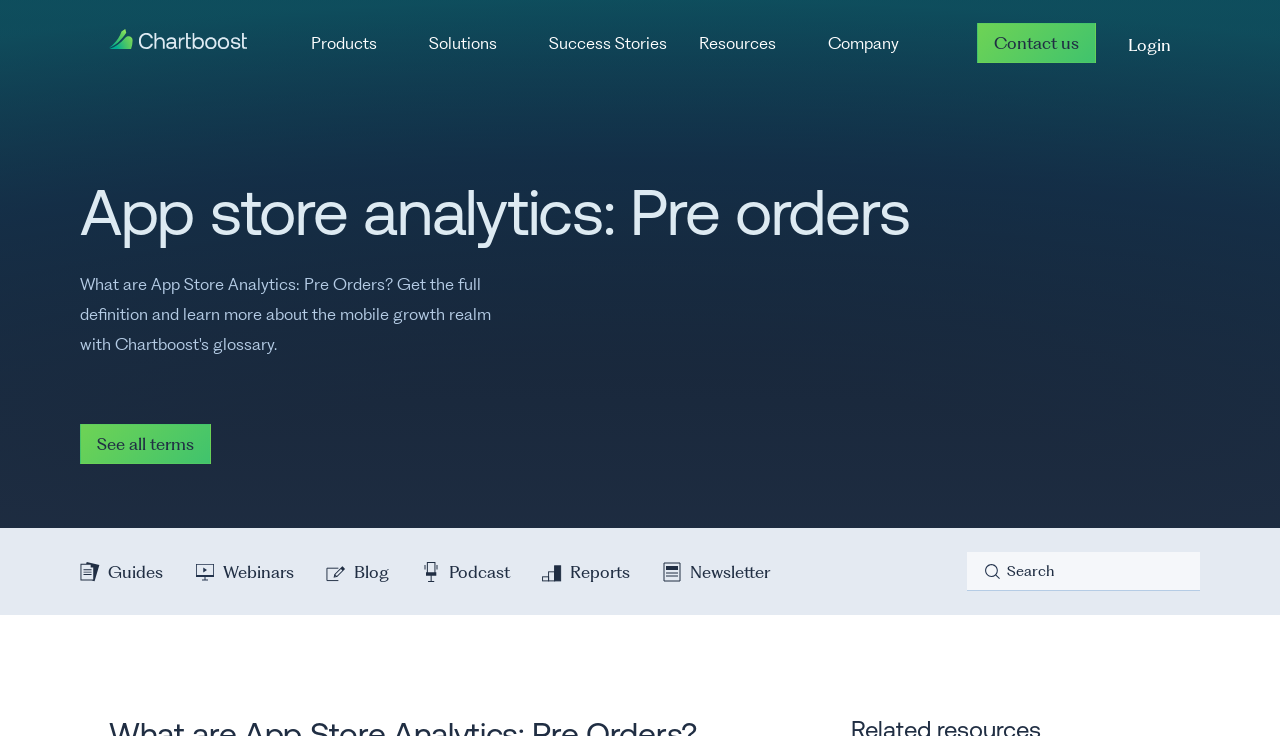Pinpoint the bounding box coordinates of the clickable element to carry out the following instruction: "Click on Products."

[0.243, 0.045, 0.295, 0.072]